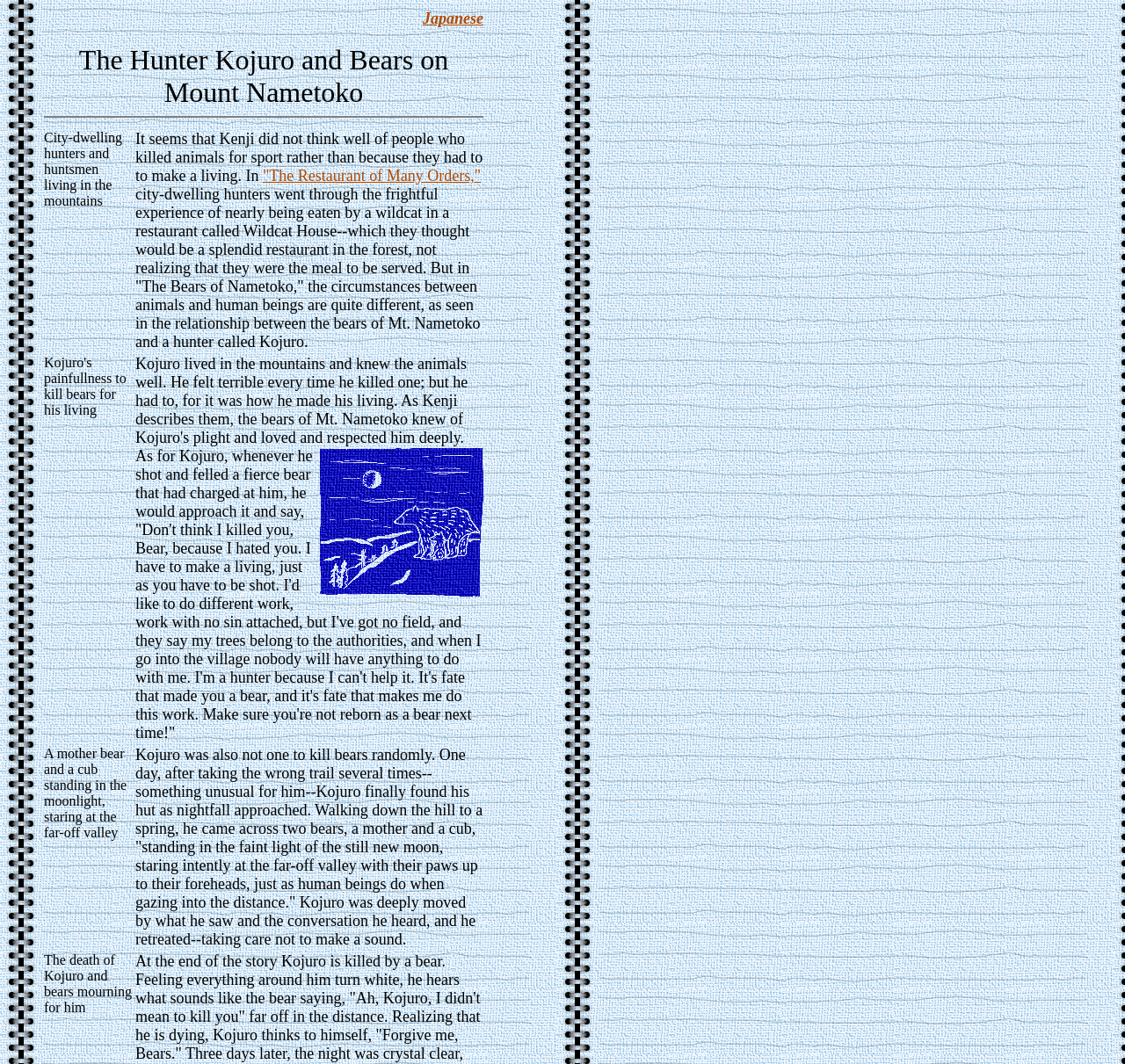Identify the bounding box of the UI element that matches this description: "About us".

None